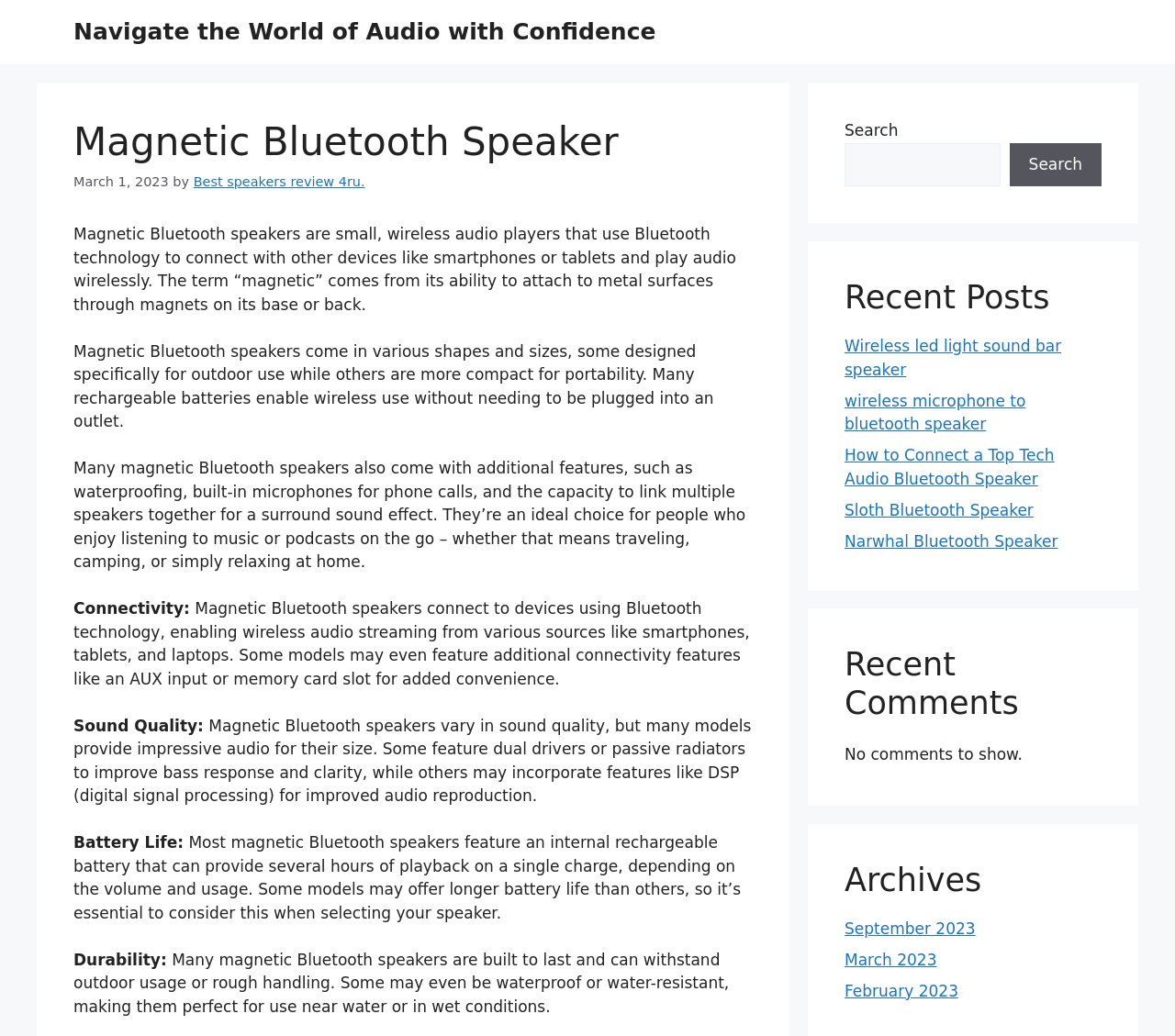Specify the bounding box coordinates (top-left x, top-left y, bottom-right x, bottom-right y) of the UI element in the screenshot that matches this description: Best speakers review 4ru.

[0.165, 0.168, 0.311, 0.182]